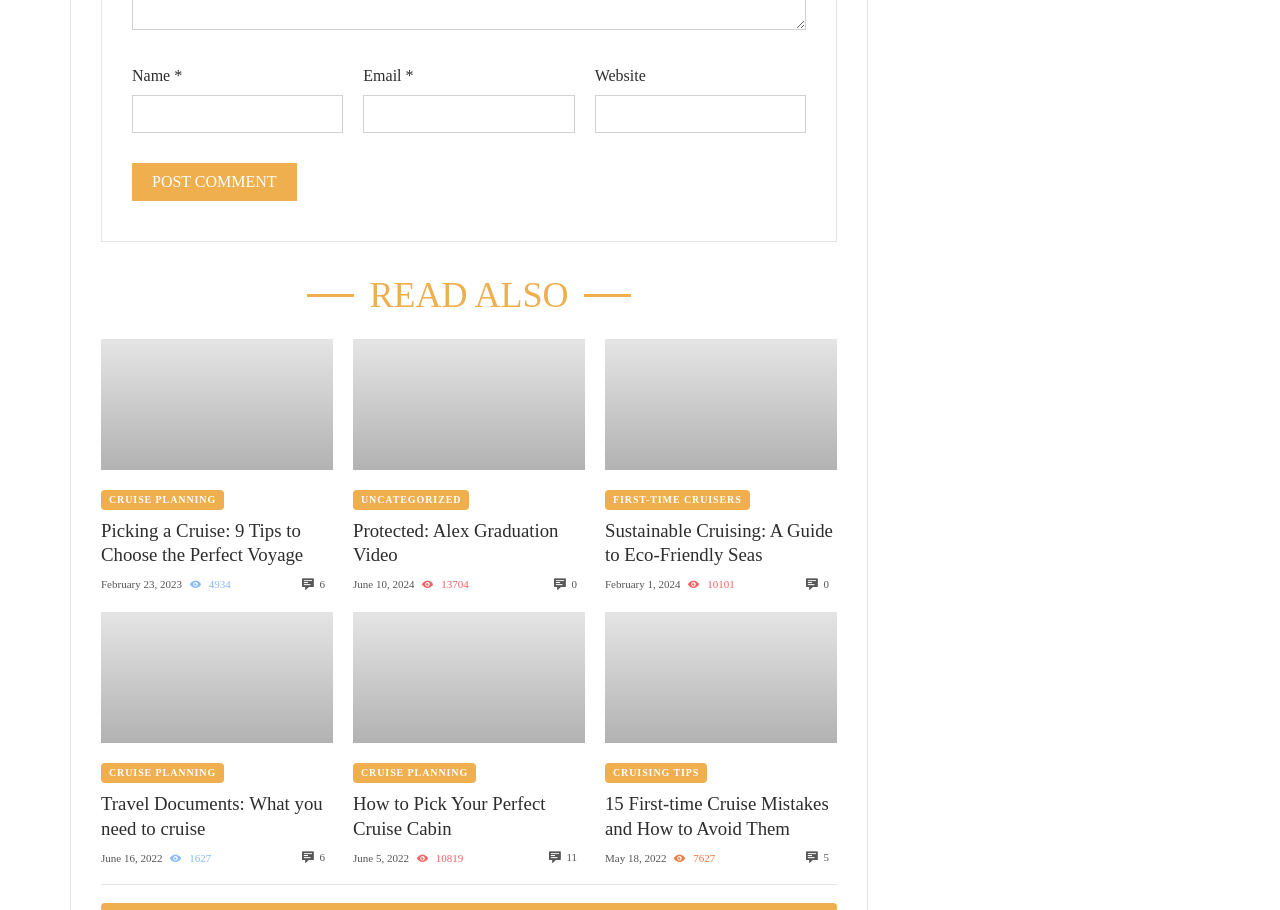What is the required field in the comment form?
Using the image, answer in one word or phrase.

Name and Email